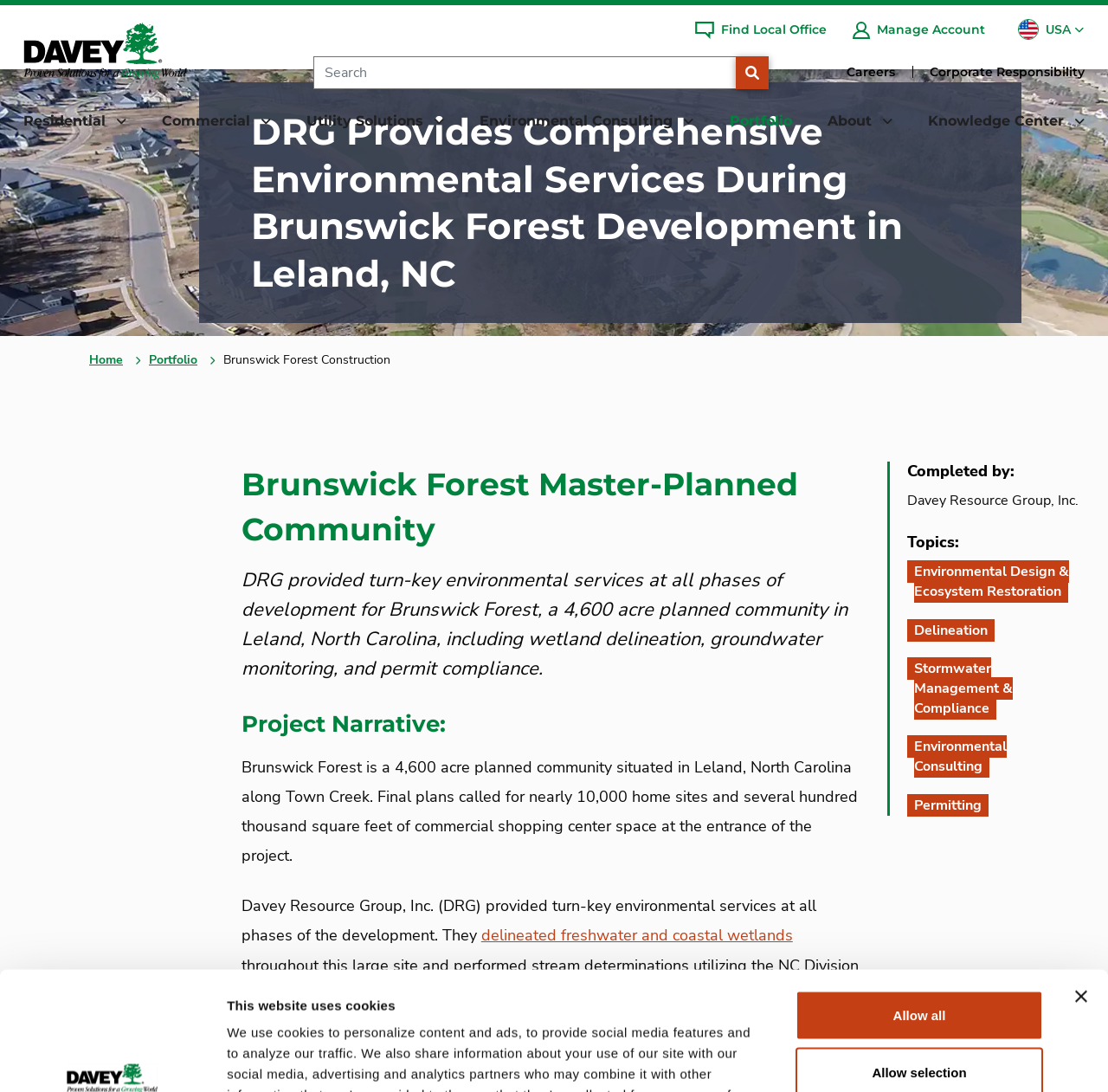How many home sites are planned in Brunswick Forest?
Use the screenshot to answer the question with a single word or phrase.

Nearly 10,000